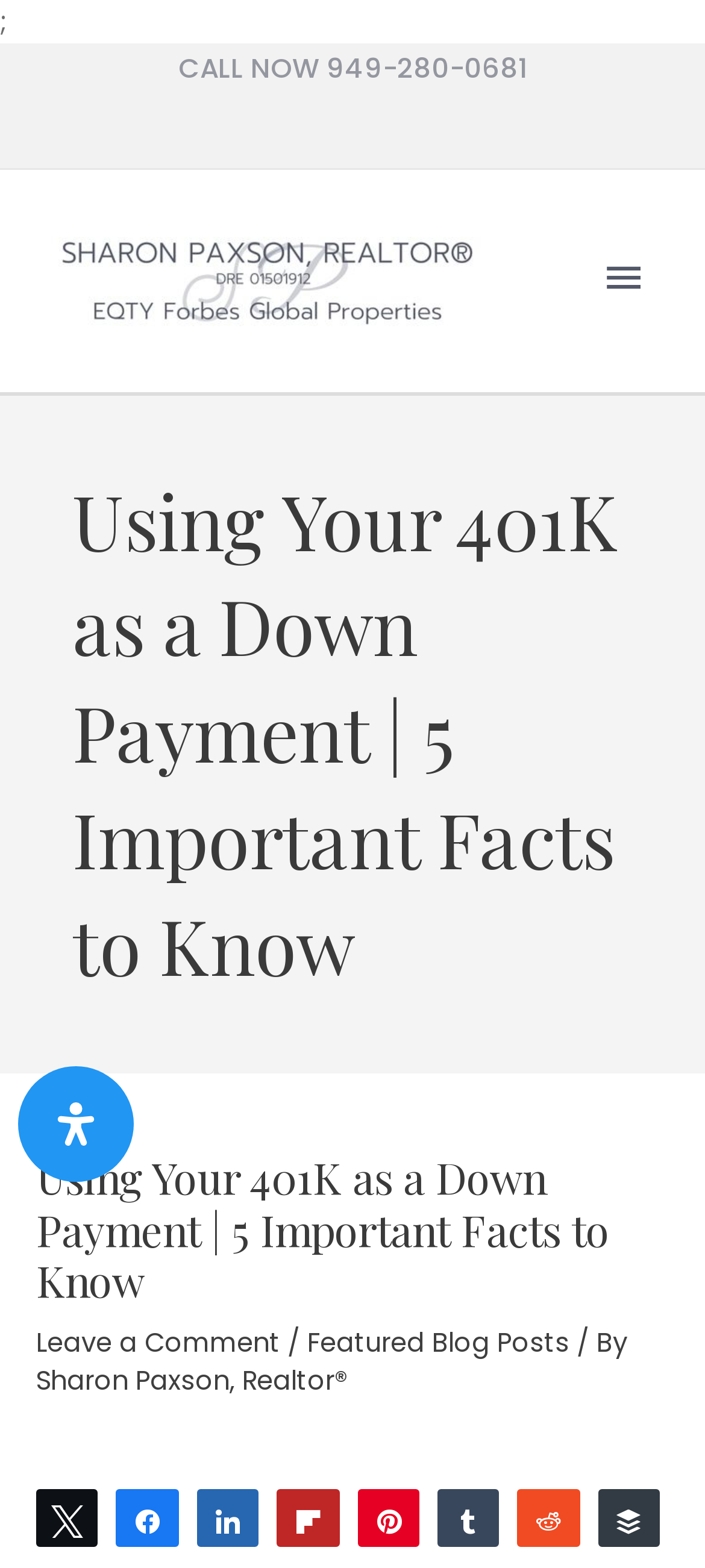Specify the bounding box coordinates of the area to click in order to follow the given instruction: "Leave a comment."

[0.051, 0.844, 0.397, 0.868]